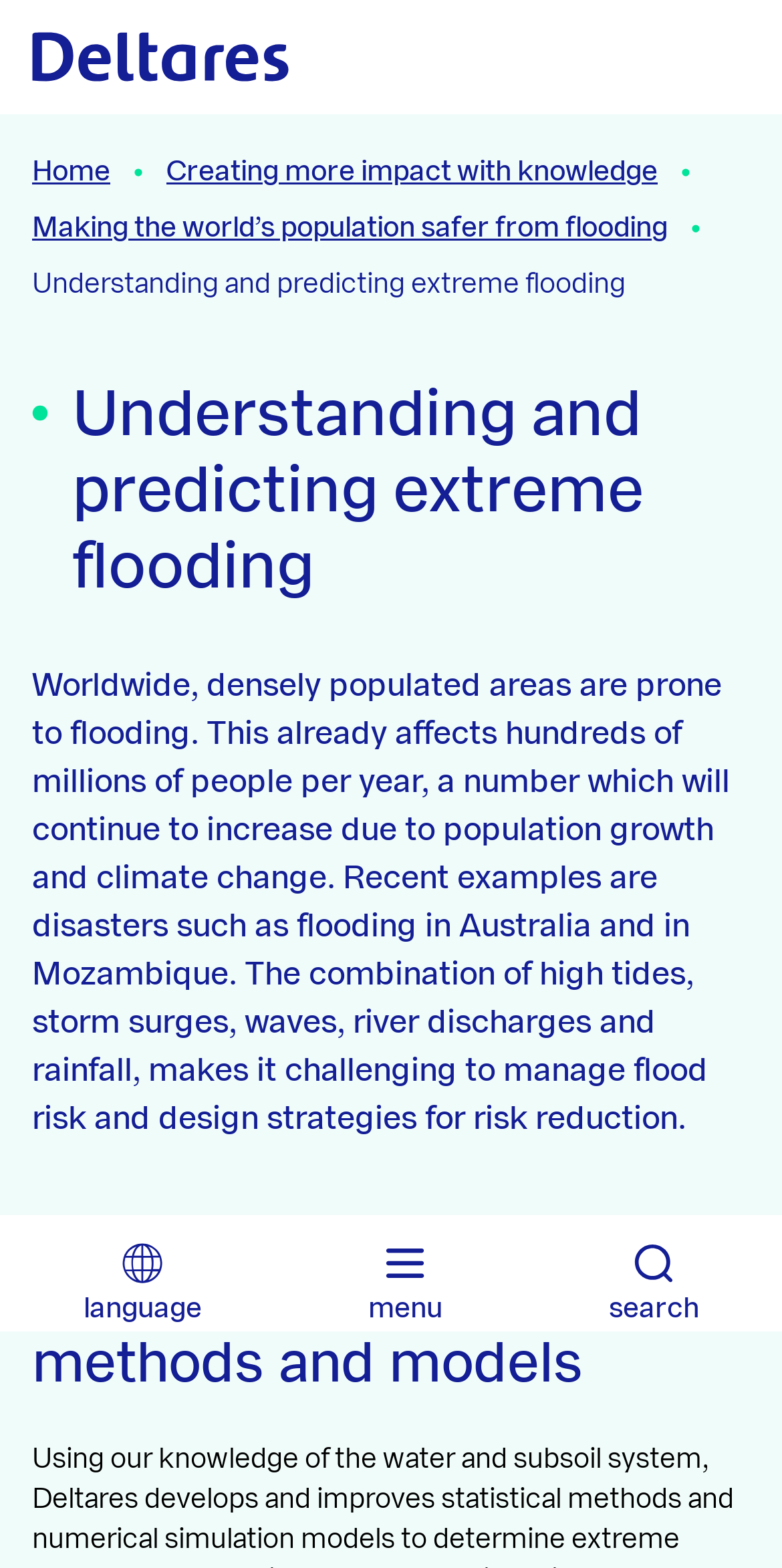Locate the bounding box coordinates of the clickable area to execute the instruction: "View client software products". Provide the coordinates as four float numbers between 0 and 1, represented as [left, top, right, bottom].

None